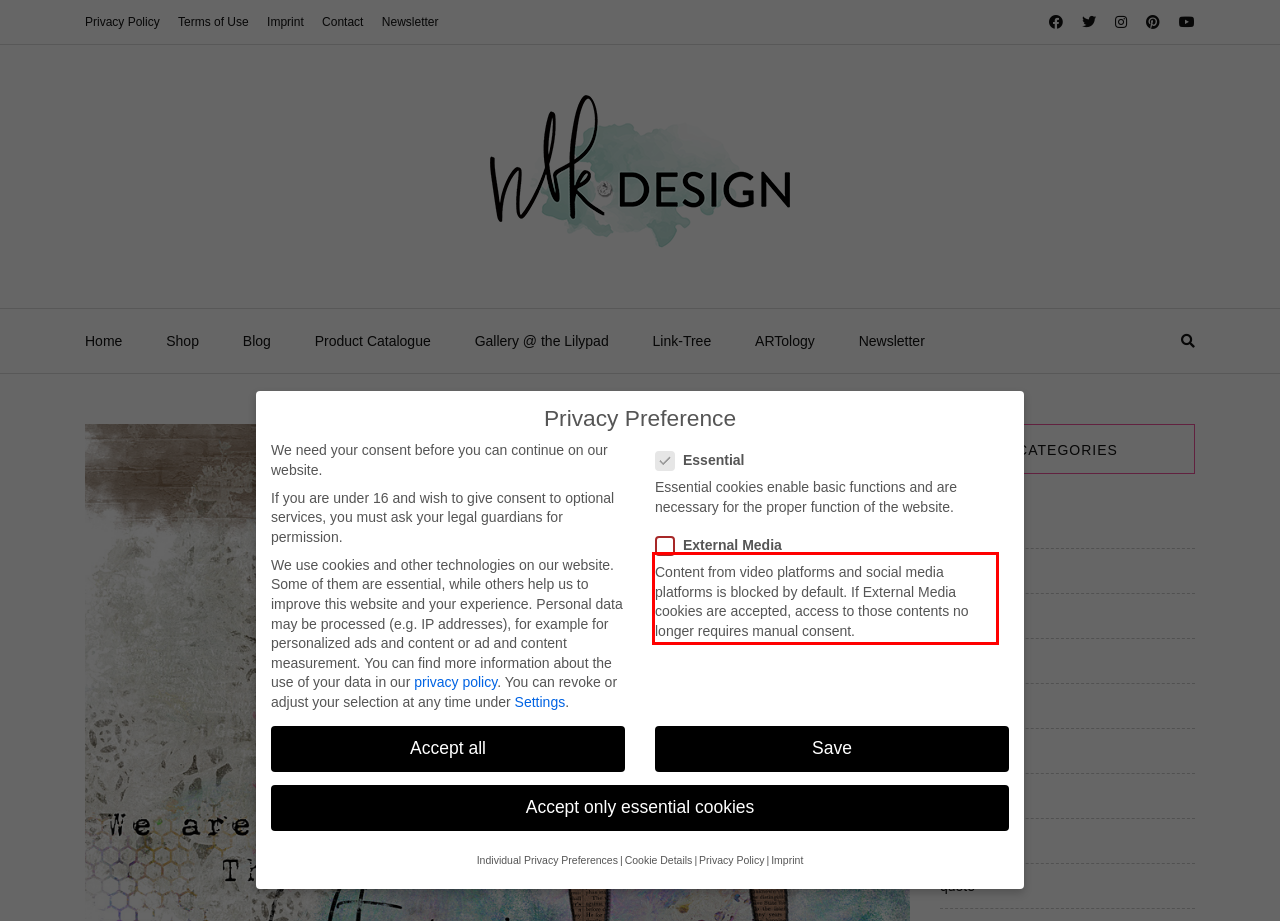Please extract the text content from the UI element enclosed by the red rectangle in the screenshot.

Content from video platforms and social media platforms is blocked by default. If External Media cookies are accepted, access to those contents no longer requires manual consent.